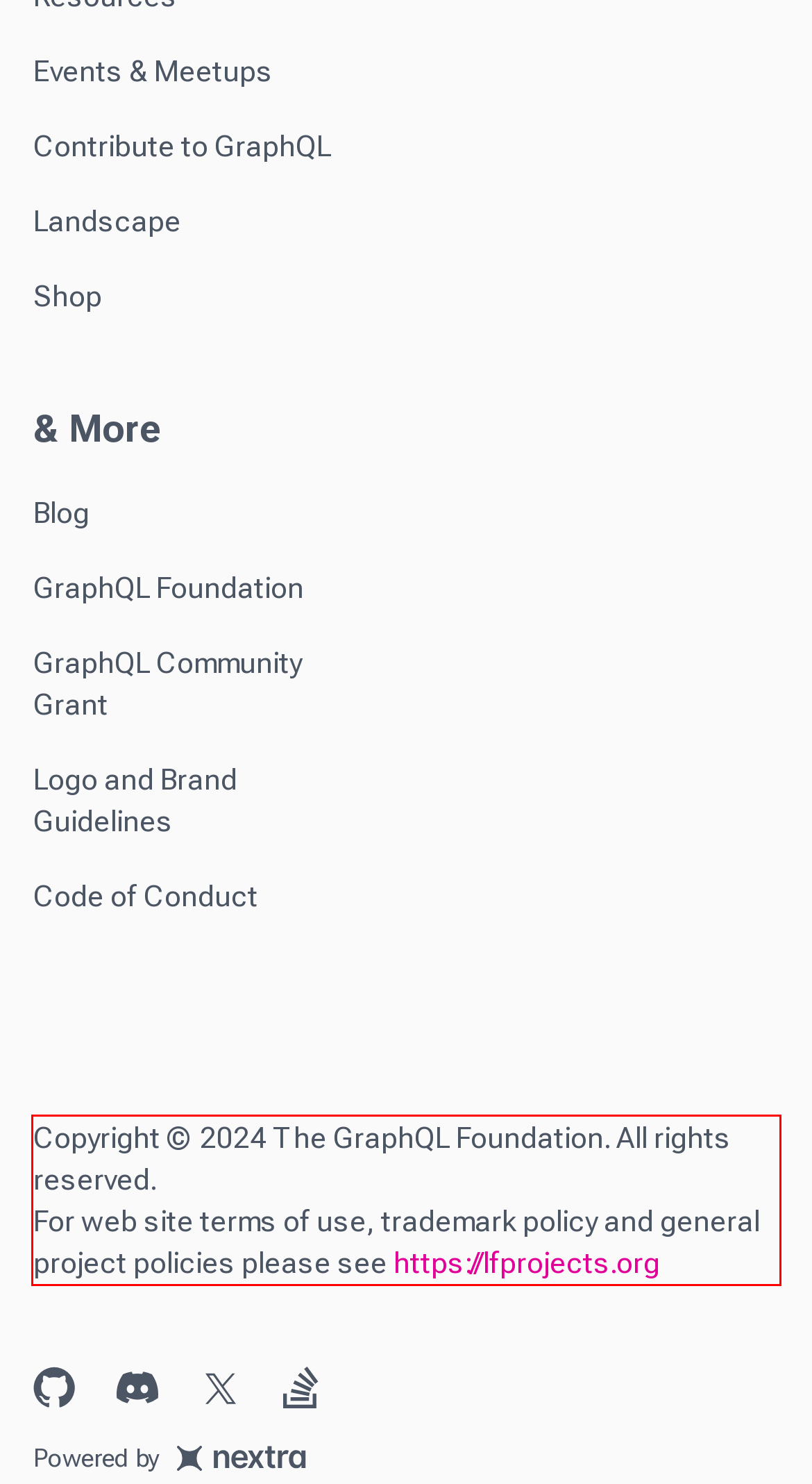You are provided with a screenshot of a webpage featuring a red rectangle bounding box. Extract the text content within this red bounding box using OCR.

Copyright © 2024 The GraphQL Foundation. All rights reserved. For web site terms of use, trademark policy and general project policies please see https://lfprojects.org